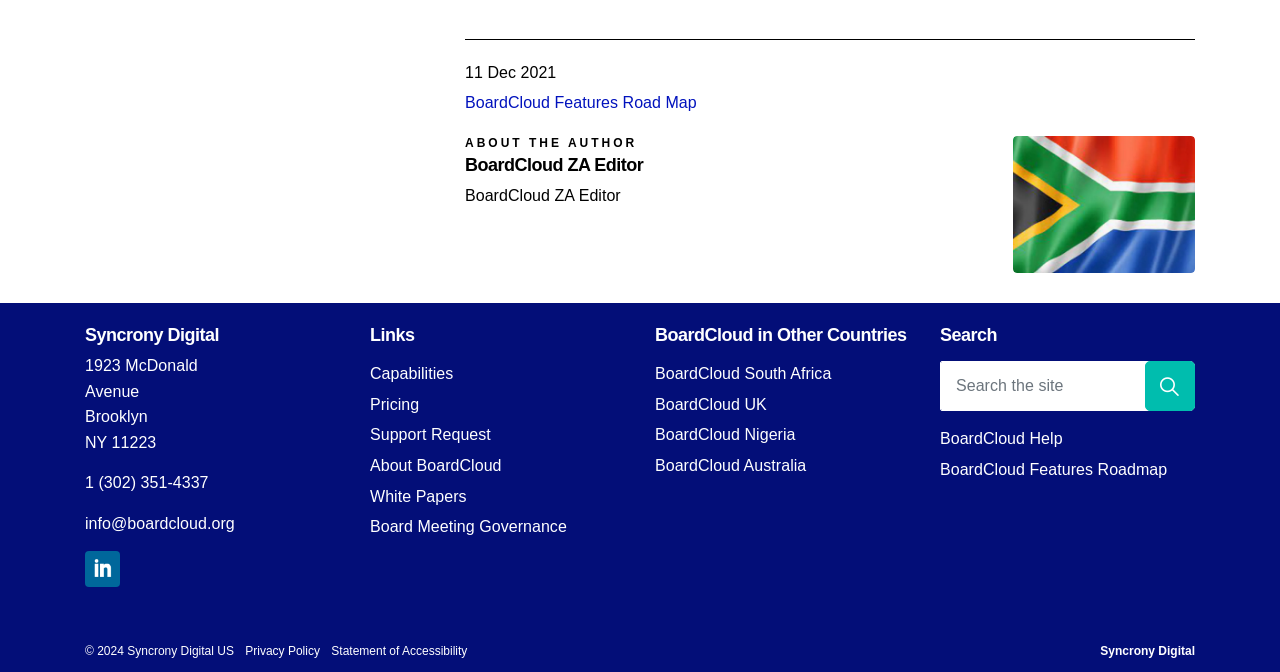Please identify the bounding box coordinates of where to click in order to follow the instruction: "Check BoardCloud Help".

[0.734, 0.634, 0.934, 0.672]